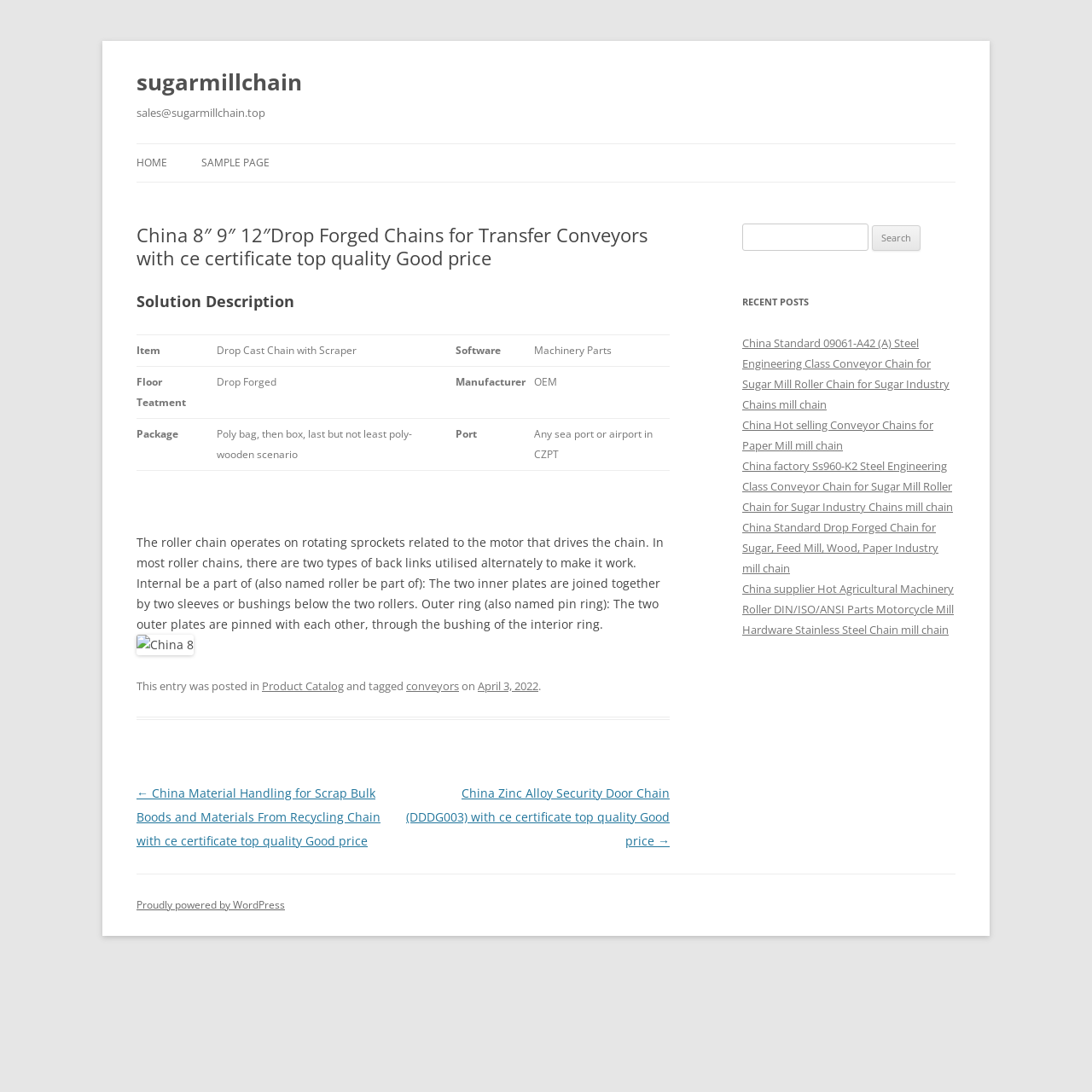What is the product described on this webpage?
From the screenshot, supply a one-word or short-phrase answer.

Drop Forged Chains